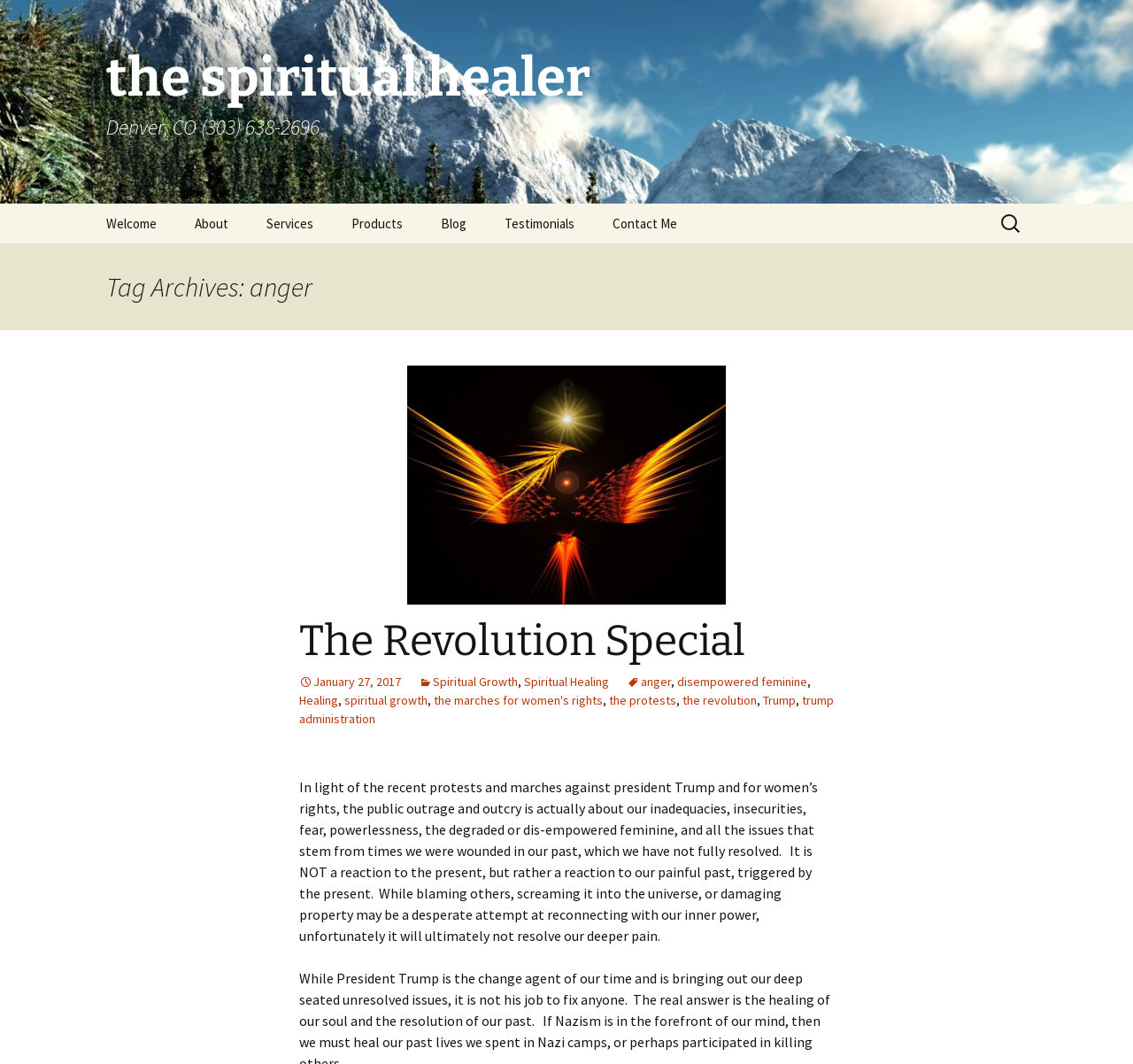Kindly determine the bounding box coordinates of the area that needs to be clicked to fulfill this instruction: "Search for something".

[0.88, 0.192, 0.906, 0.228]